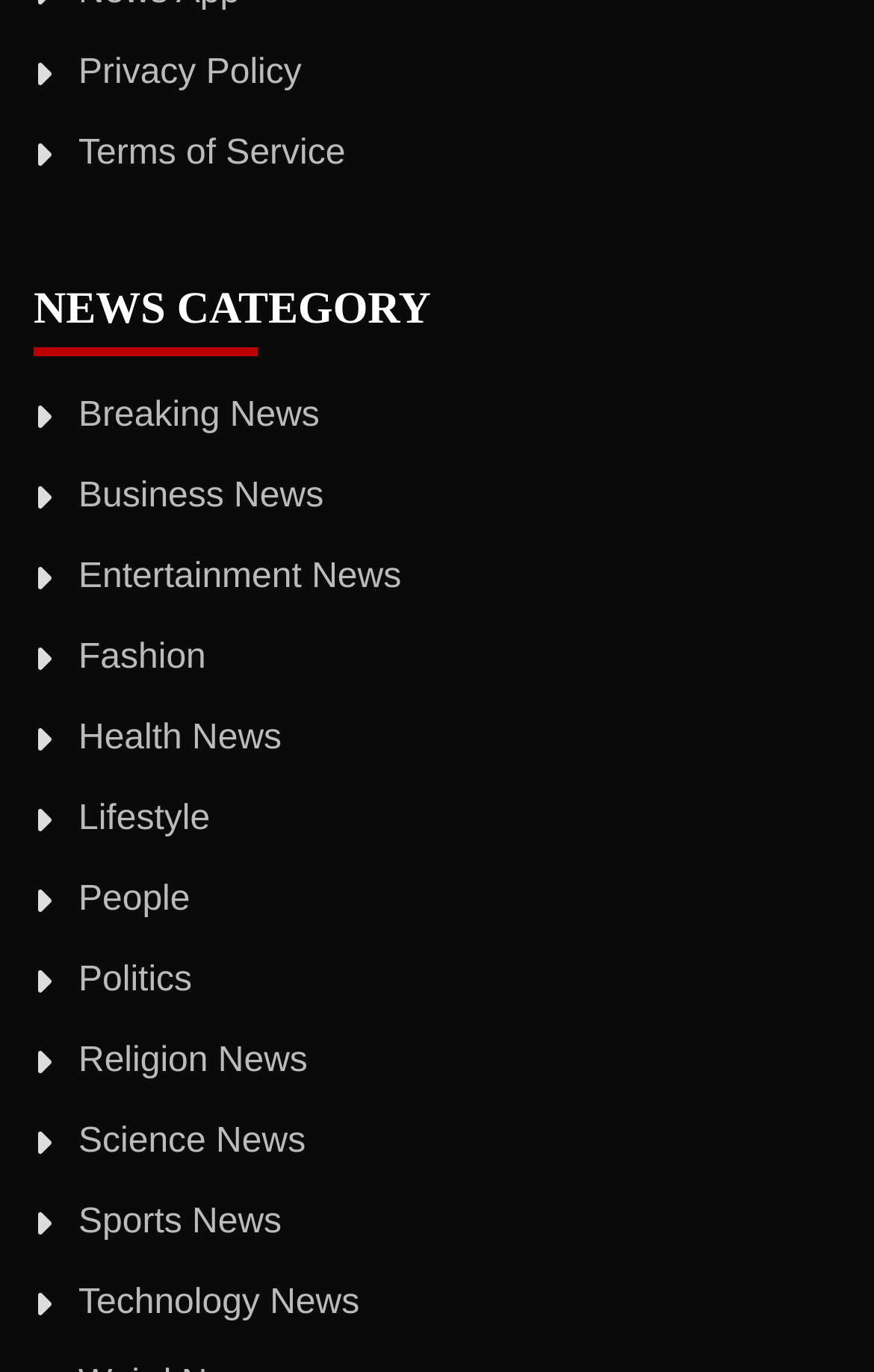Is there a 'Sports News' category?
Answer the question with just one word or phrase using the image.

Yes